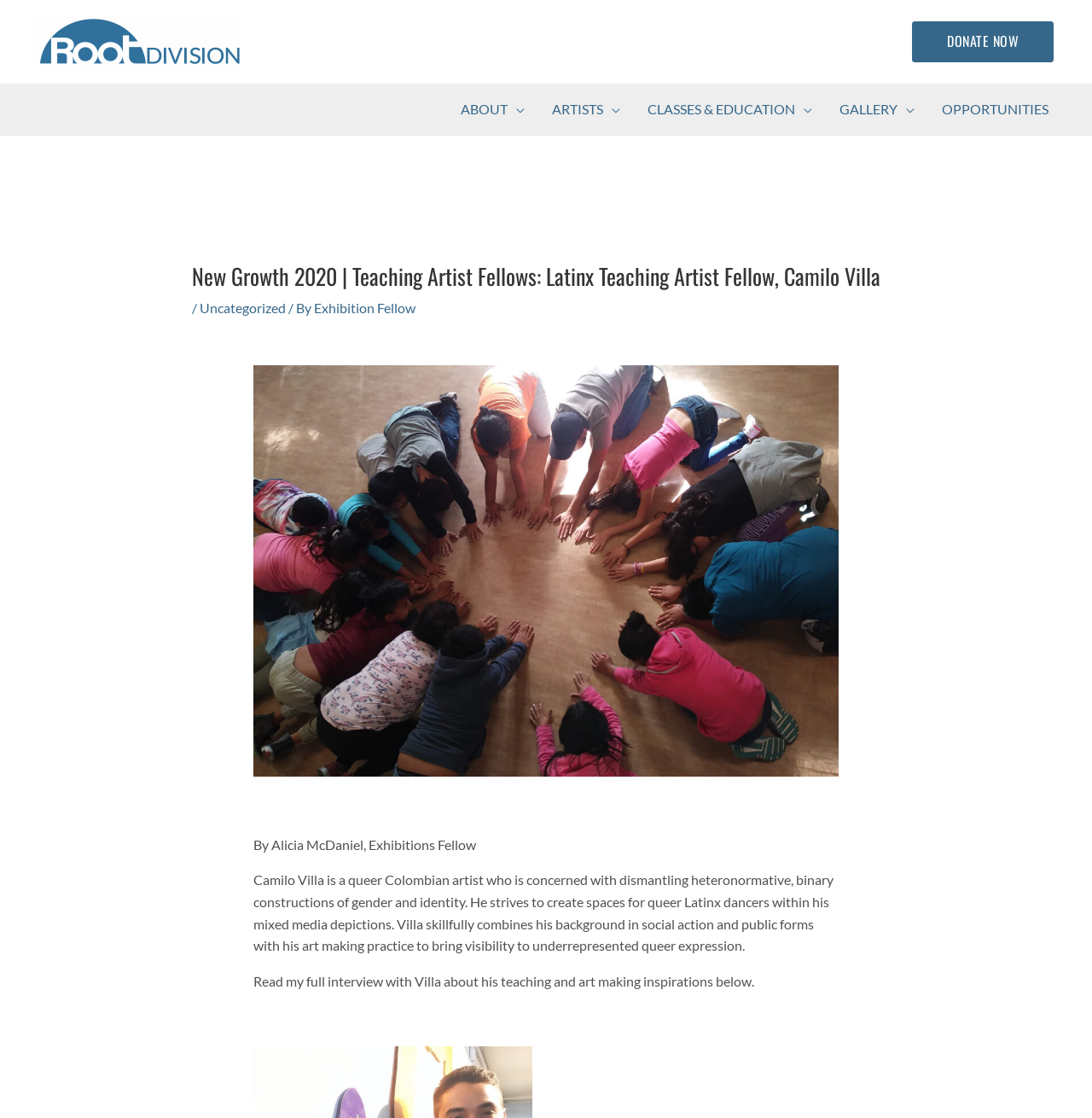Your task is to find and give the main heading text of the webpage.

New Growth 2020 | Teaching Artist Fellows: Latinx Teaching Artist Fellow, Camilo Villa